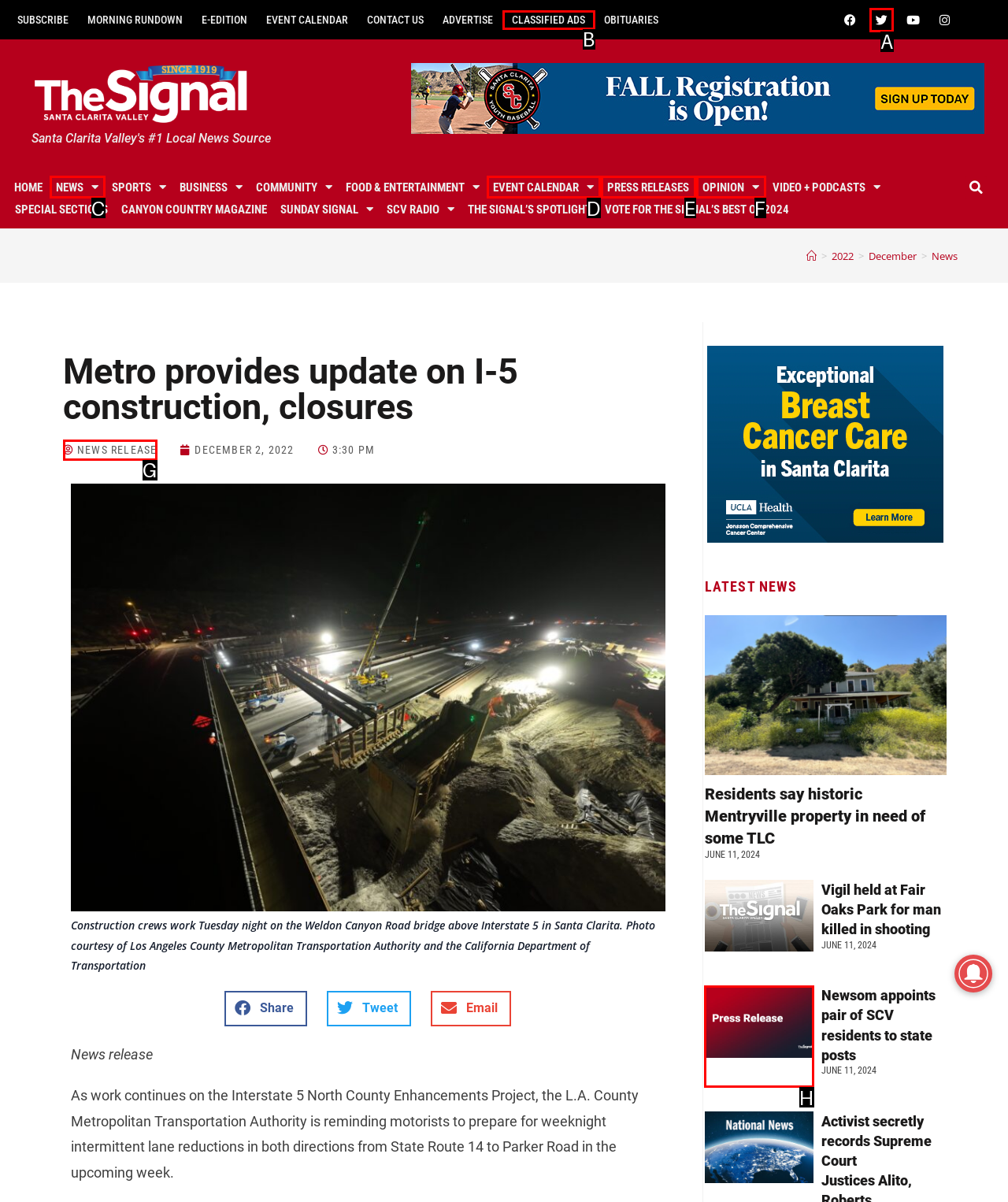Identify the bounding box that corresponds to: News Release
Respond with the letter of the correct option from the provided choices.

G